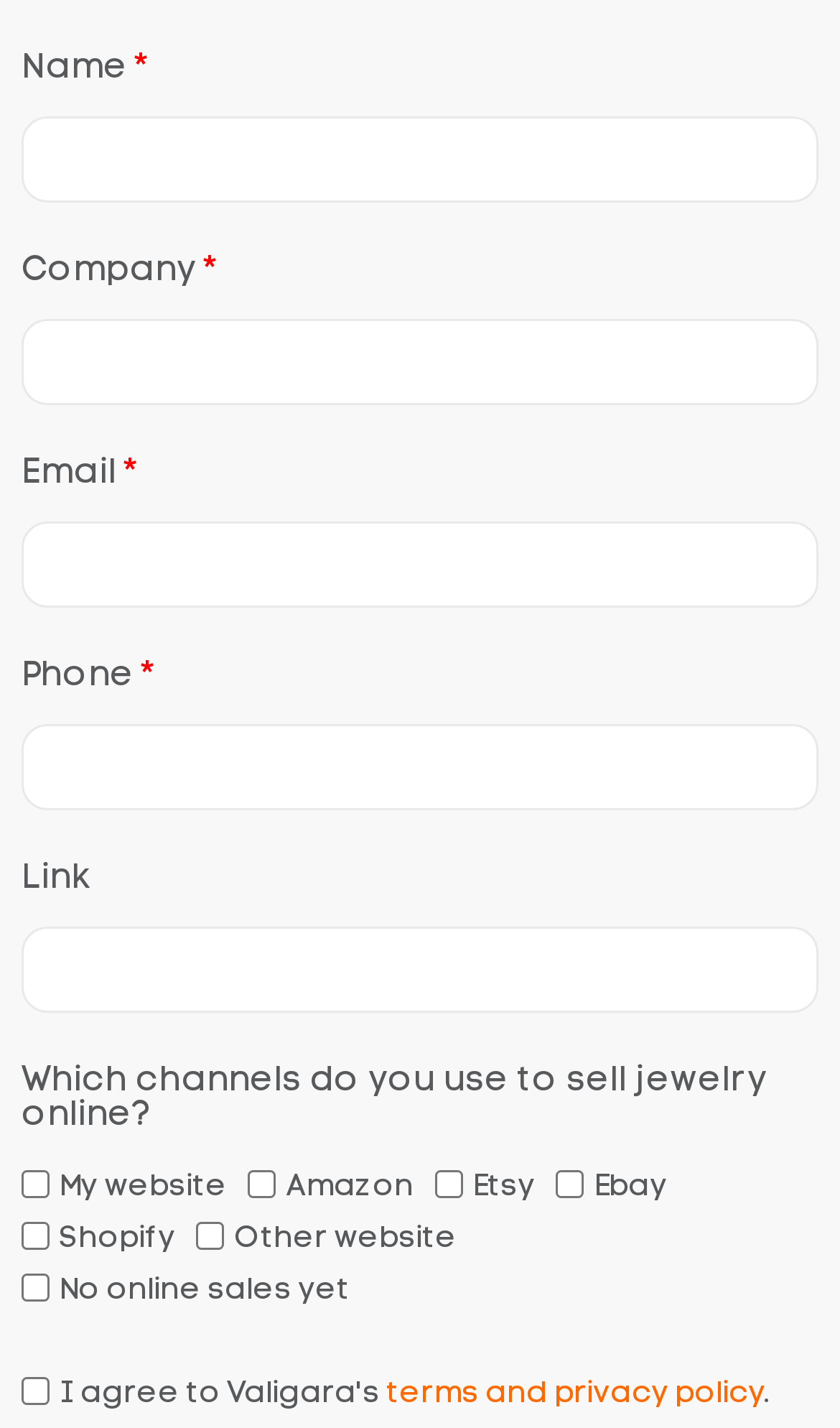Specify the bounding box coordinates of the element's region that should be clicked to achieve the following instruction: "Click the link to view terms and privacy policy". The bounding box coordinates consist of four float numbers between 0 and 1, in the format [left, top, right, bottom].

[0.46, 0.966, 0.909, 0.989]